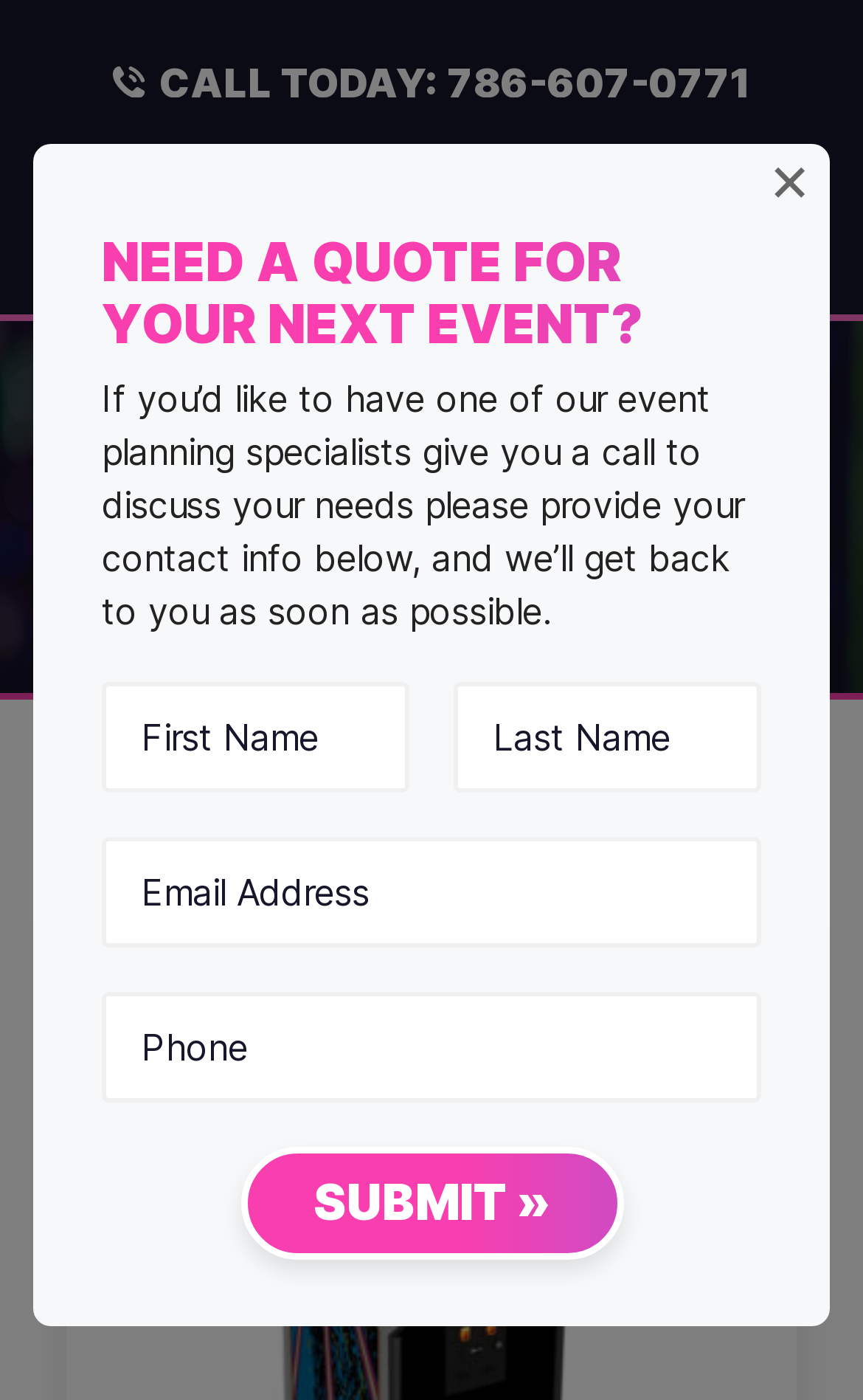Explain in detail what you observe on this webpage.

The webpage is about Tempest, a classic arcade game rental service provided by Miami Arcade Rentals. At the top left corner, there is a small image, and next to it, a "CALL TODAY:" label with a phone number "786-607-0771" as a link. 

Below this section, there is a banner that spans the entire width of the page, containing a link to "Miami Arcade Rentals" with a corresponding image. On the right side of the banner, there is a mobile toggle navigation button labeled "Menu".

The main content of the page is divided into sections. The first section has a large heading "TEMPEST" and a link to "Our Games" with an arrow symbol. Below this, there is a subheading "NEED A QUOTE FOR YOUR NEXT EVENT?" followed by a paragraph of text describing the event planning service.

Underneath this section, there is a form with four text boxes for users to input their name, last name, email address, and phone number, all of which are required fields. Below the form, there is a "SUBMIT" button. 

At the top right corner, there is a small "×" link, likely used to close a popup or modal window.